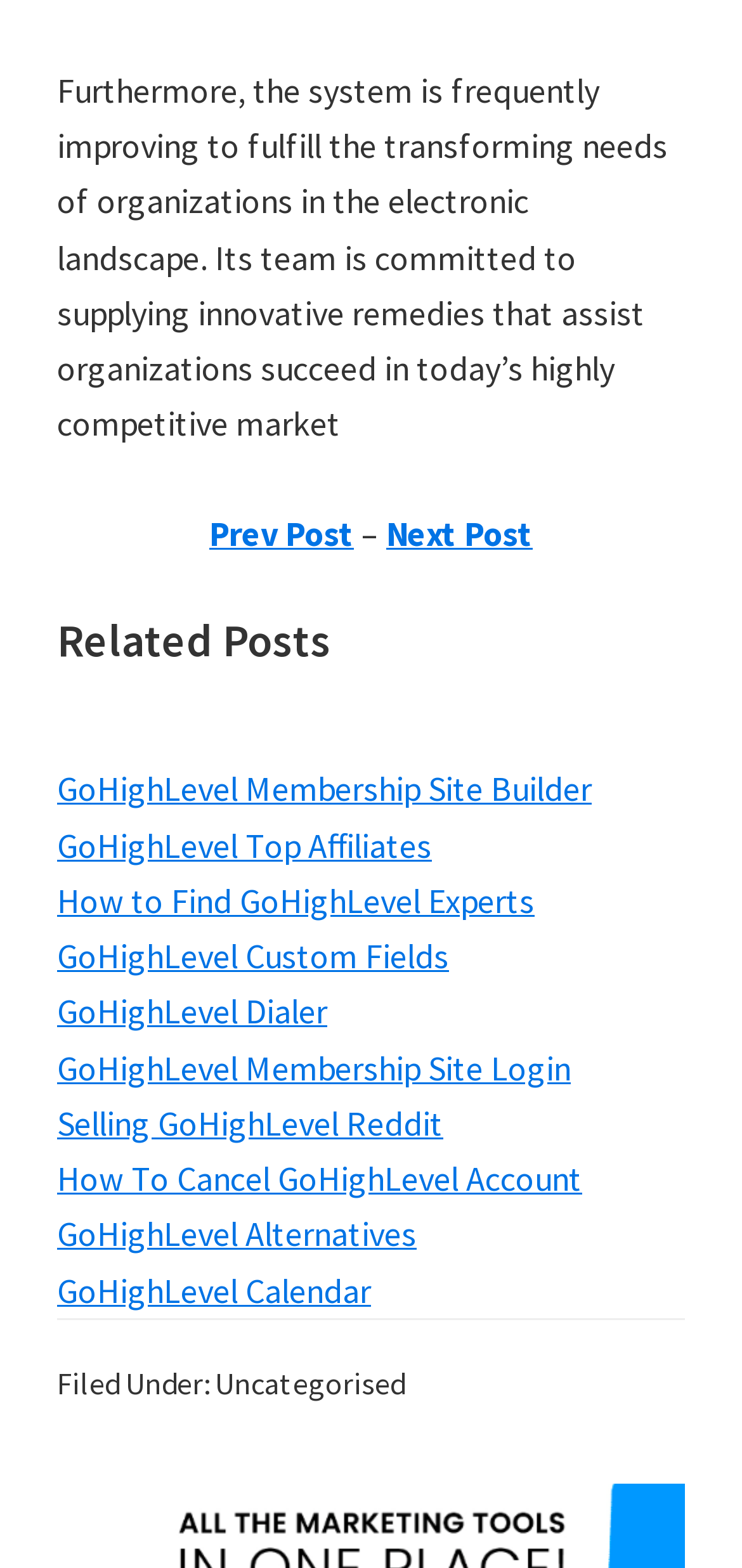What is the name of the business mentioned?
Please give a detailed answer to the question using the information shown in the image.

The name of the business mentioned is 'GoHighLevel Business' which is found in the static text element with bounding box coordinates [0.469, 0.256, 0.892, 0.284]